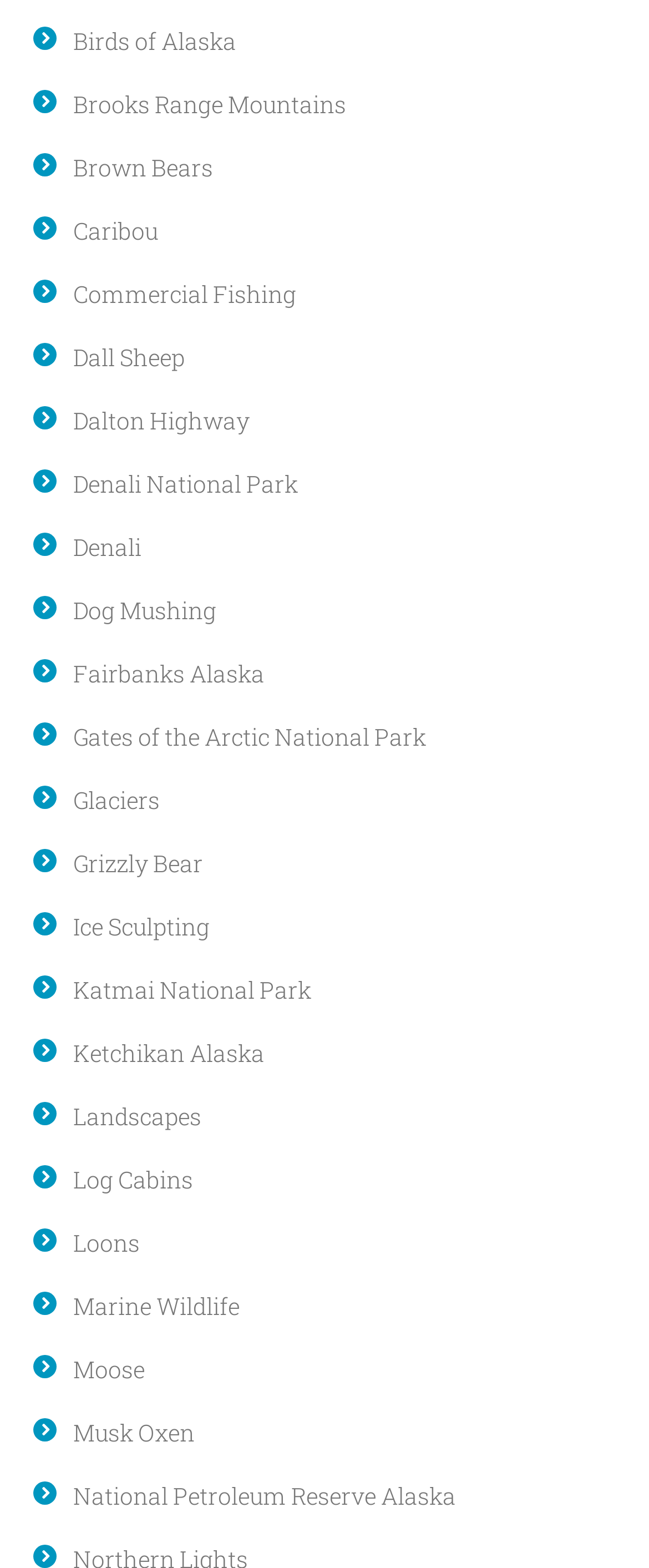Give a one-word or short phrase answer to this question: 
What is the first link on the webpage?

Birds of Alaska